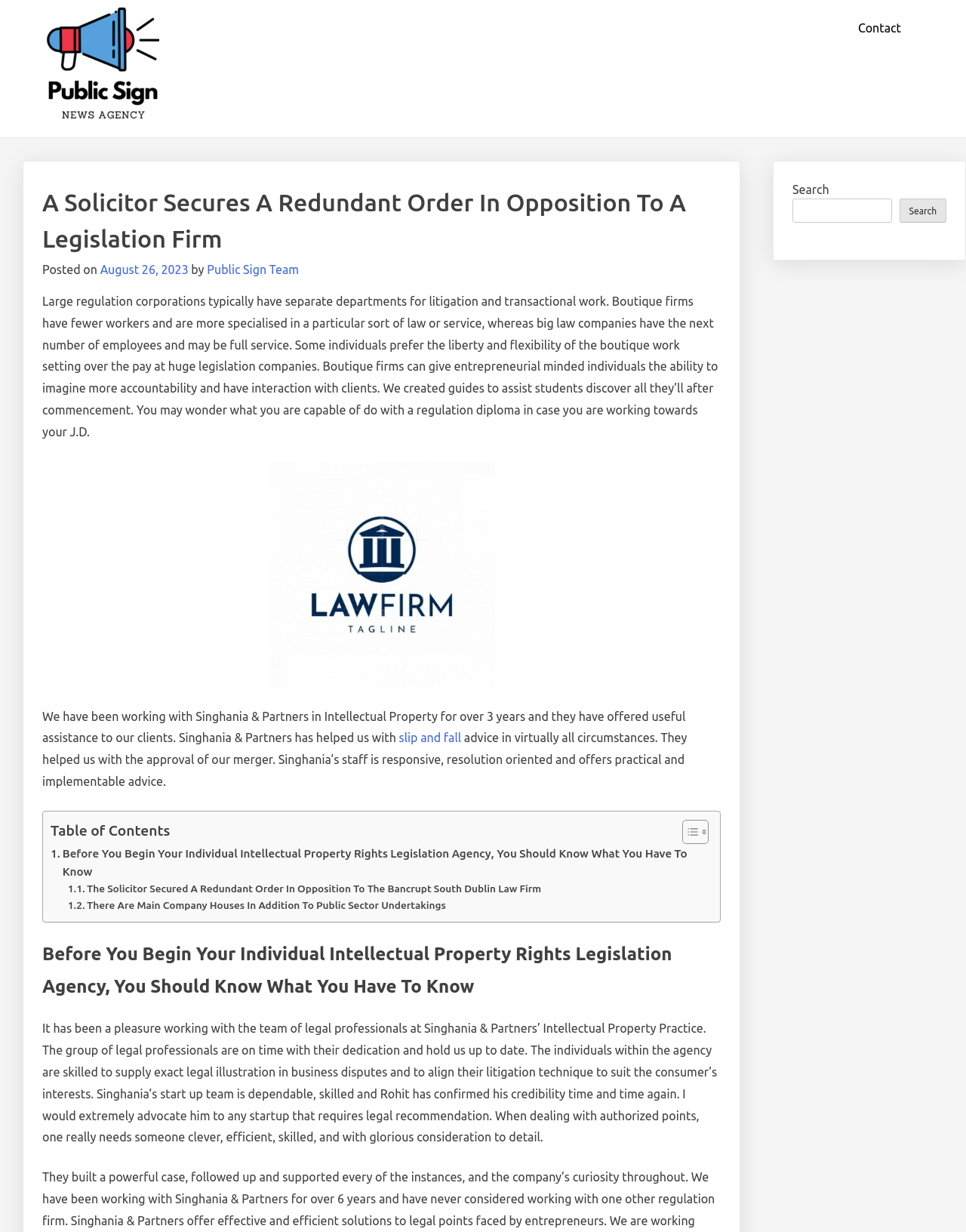Please identify the bounding box coordinates of the clickable element to fulfill the following instruction: "Click the 'Contact' link". The coordinates should be four float numbers between 0 and 1, i.e., [left, top, right, bottom].

[0.877, 0.009, 0.944, 0.036]